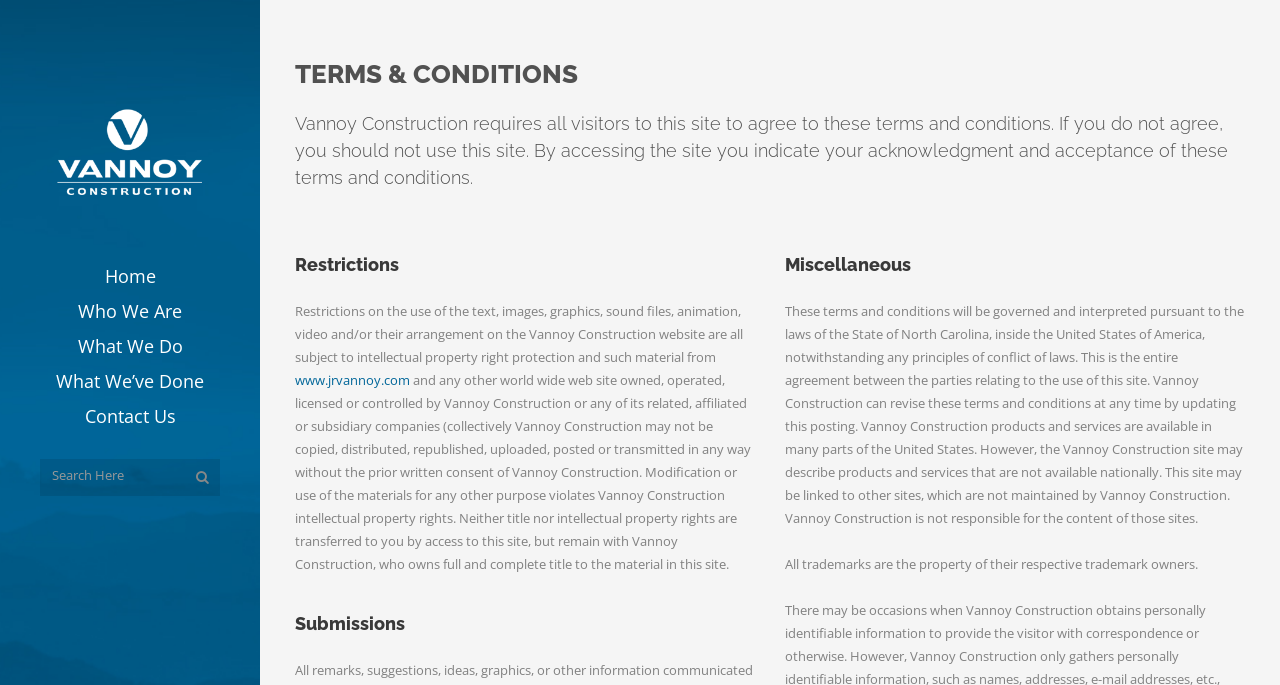What is the purpose of the website?
Refer to the screenshot and respond with a concise word or phrase.

To provide information about Vannoy Construction